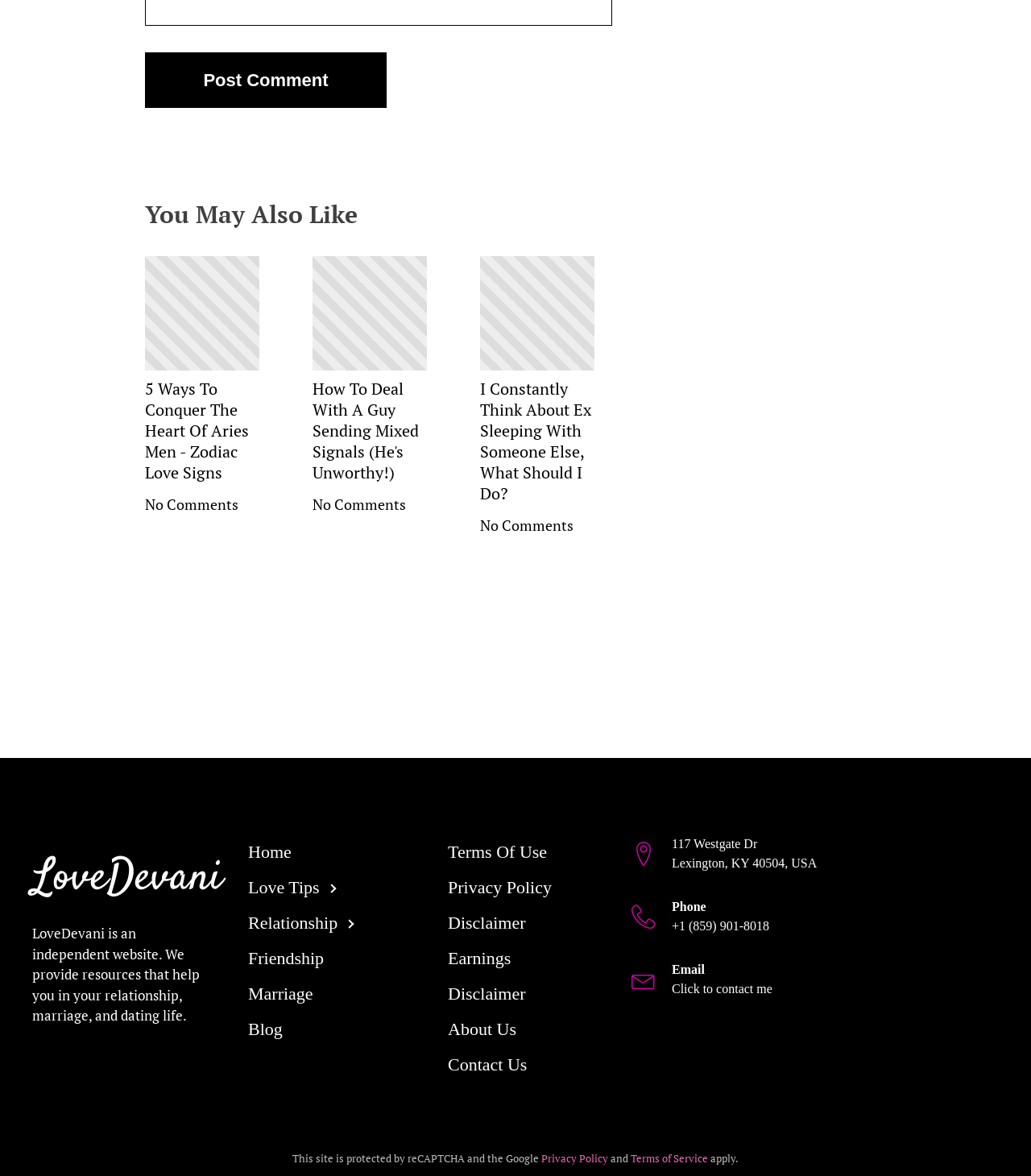Provide the bounding box coordinates, formatted as (top-left x, top-left y, bottom-right x, bottom-right y), with all values being floating point numbers between 0 and 1. Identify the bounding box of the UI element that matches the description: Relationship

[0.225, 0.77, 0.358, 0.8]